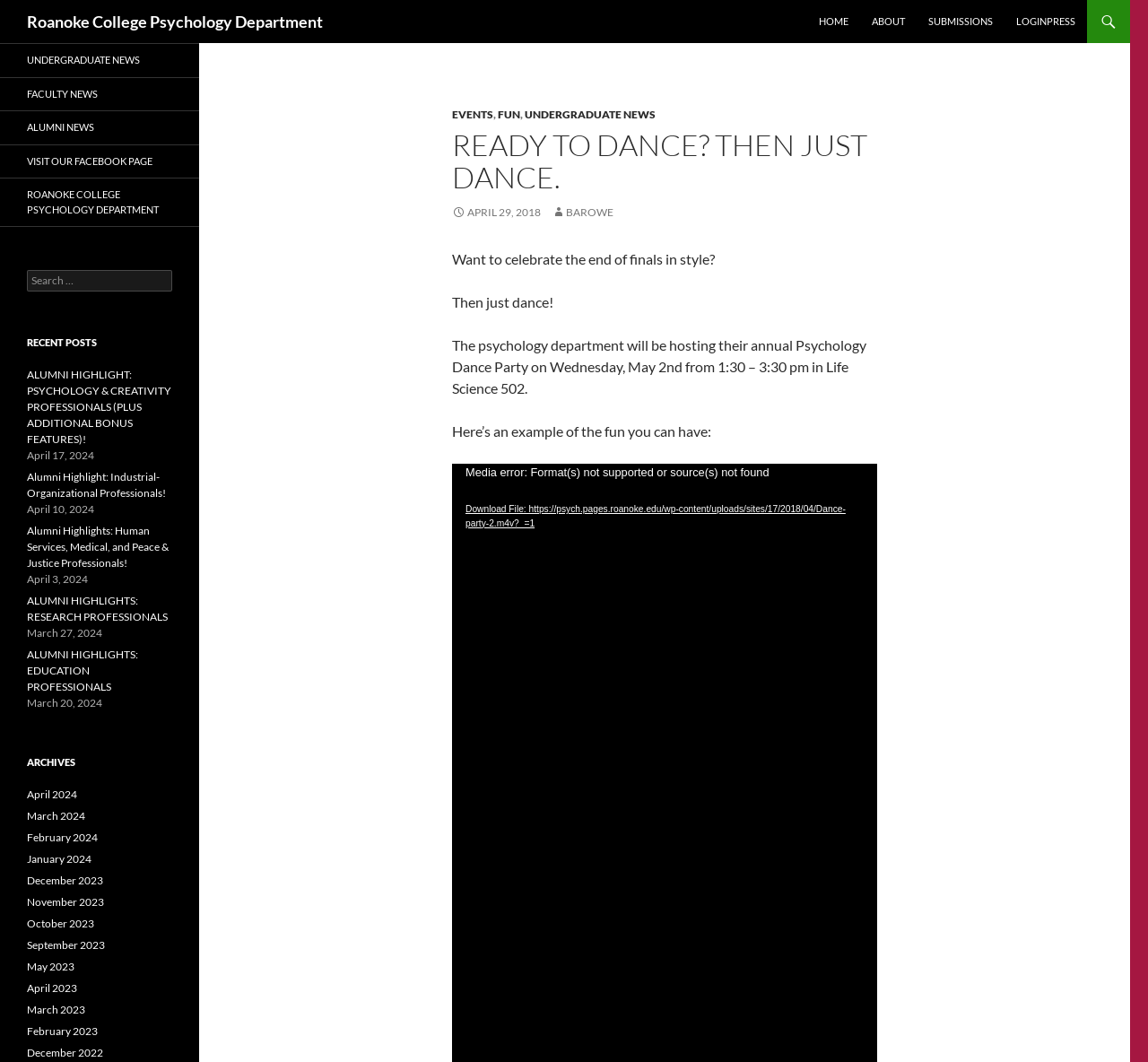Determine the bounding box of the UI element mentioned here: "Our businesses". The coordinates must be in the format [left, top, right, bottom] with values ranging from 0 to 1.

None